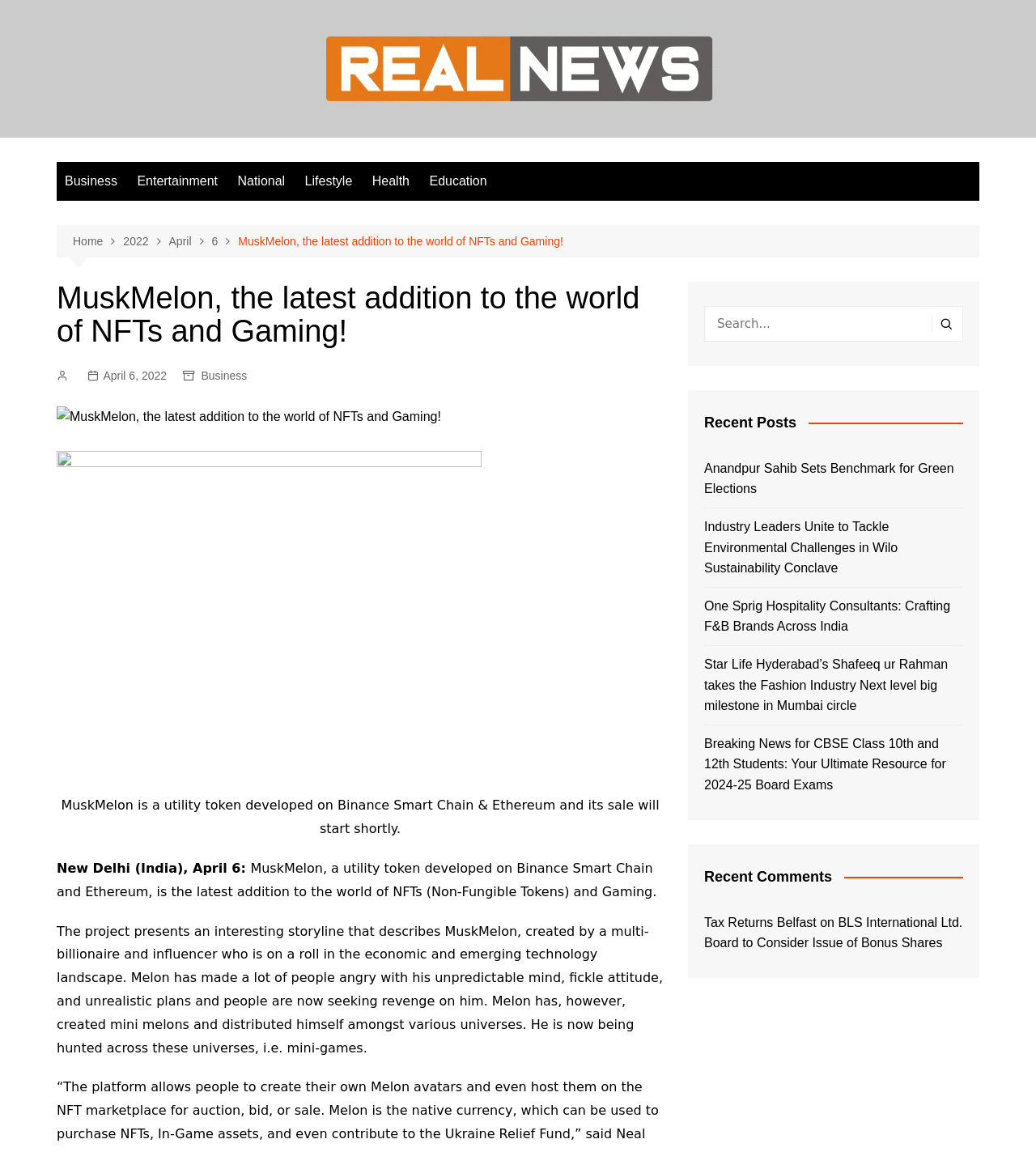What is the purpose of the search box?
Answer the question with as much detail as possible.

I inferred the purpose of the search box by looking at its location and design. It is placed in the complementary section, and its design suggests that it is meant for users to input search queries.